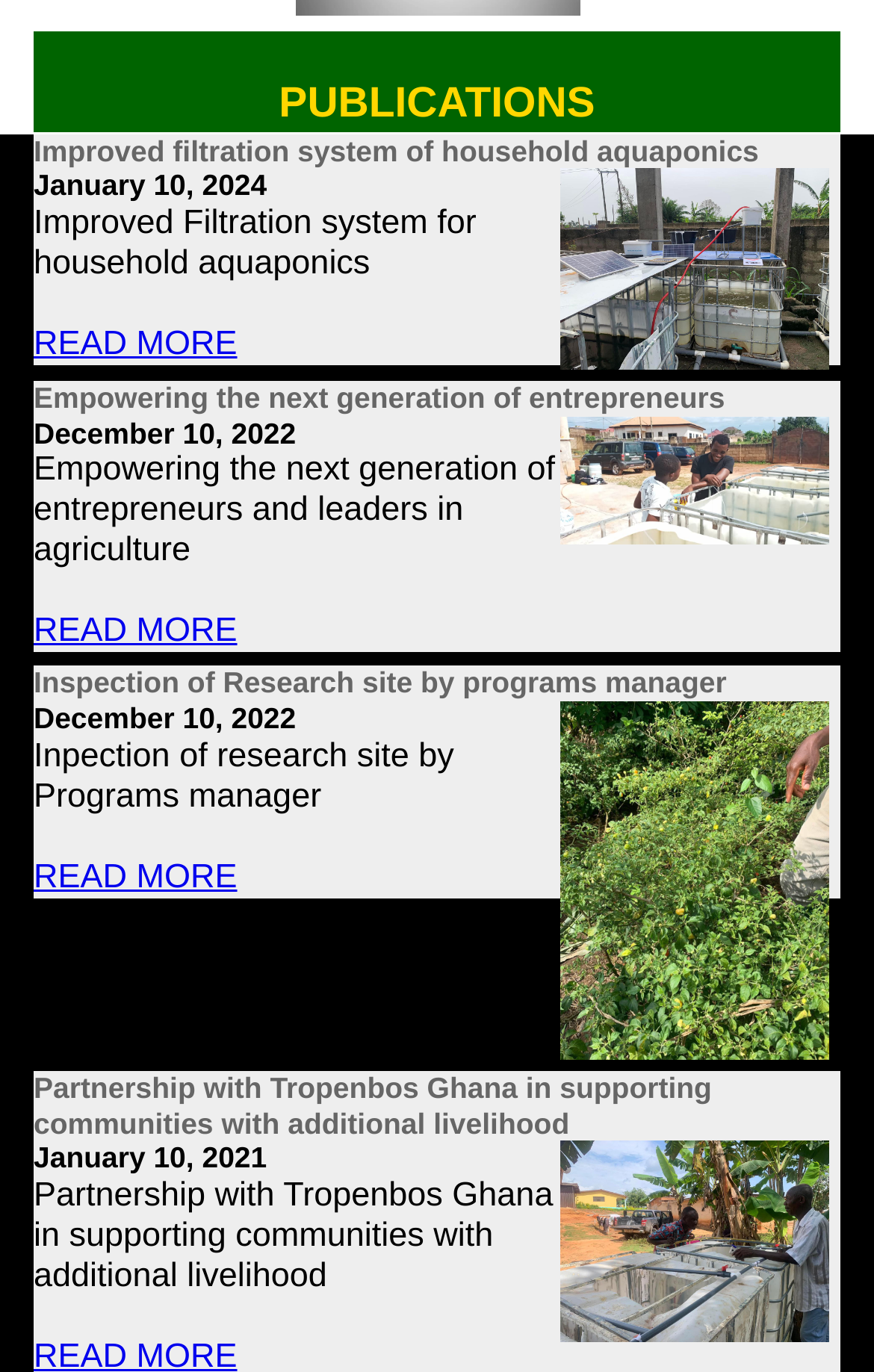Determine the bounding box coordinates for the area that should be clicked to carry out the following instruction: "Read more about Improved filtration system of household aquaponics".

[0.038, 0.206, 0.271, 0.233]